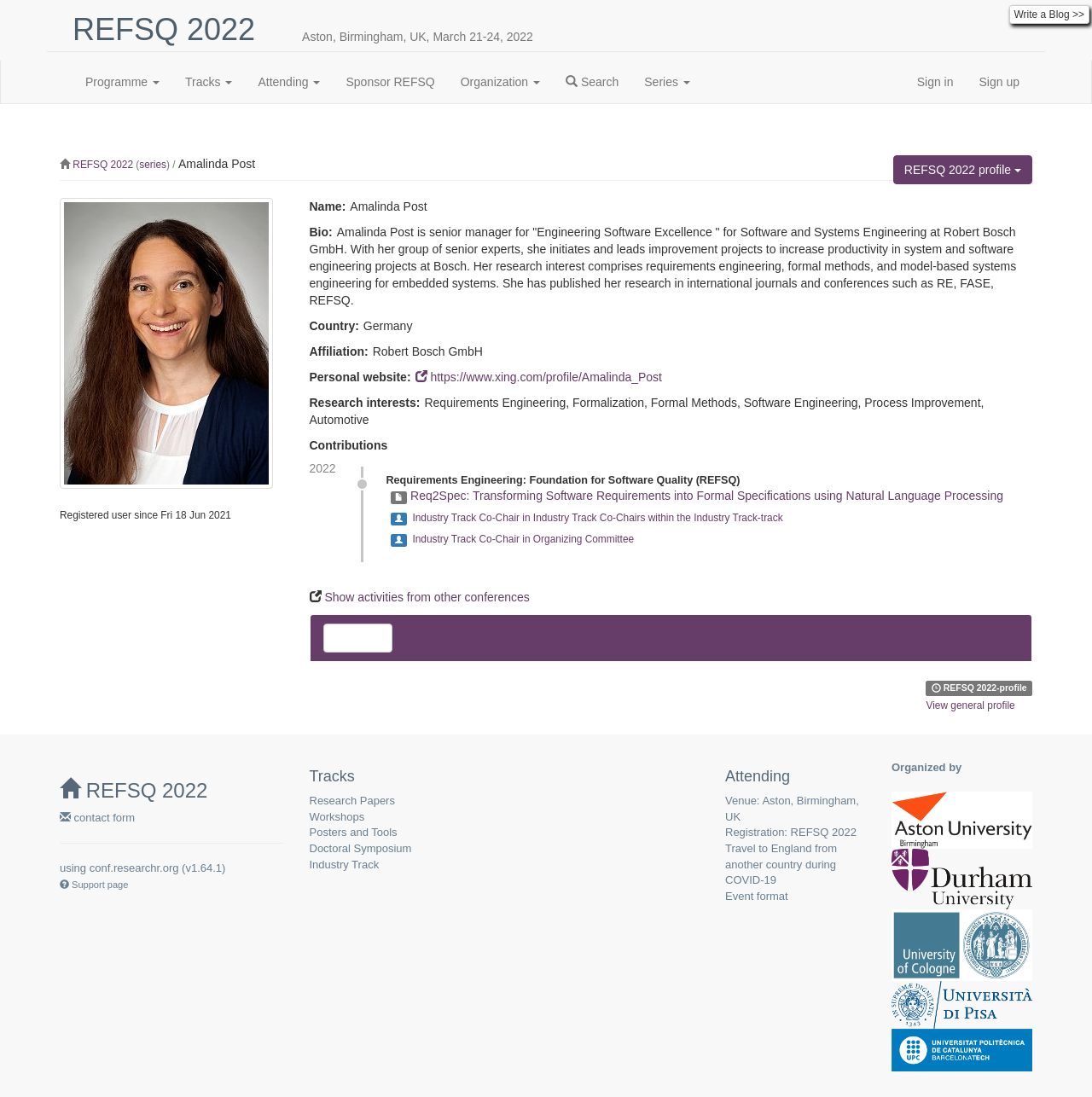Locate the bounding box coordinates of the element you need to click to accomplish the task described by this instruction: "Share the profile of Amalinda Post".

[0.296, 0.568, 0.359, 0.595]